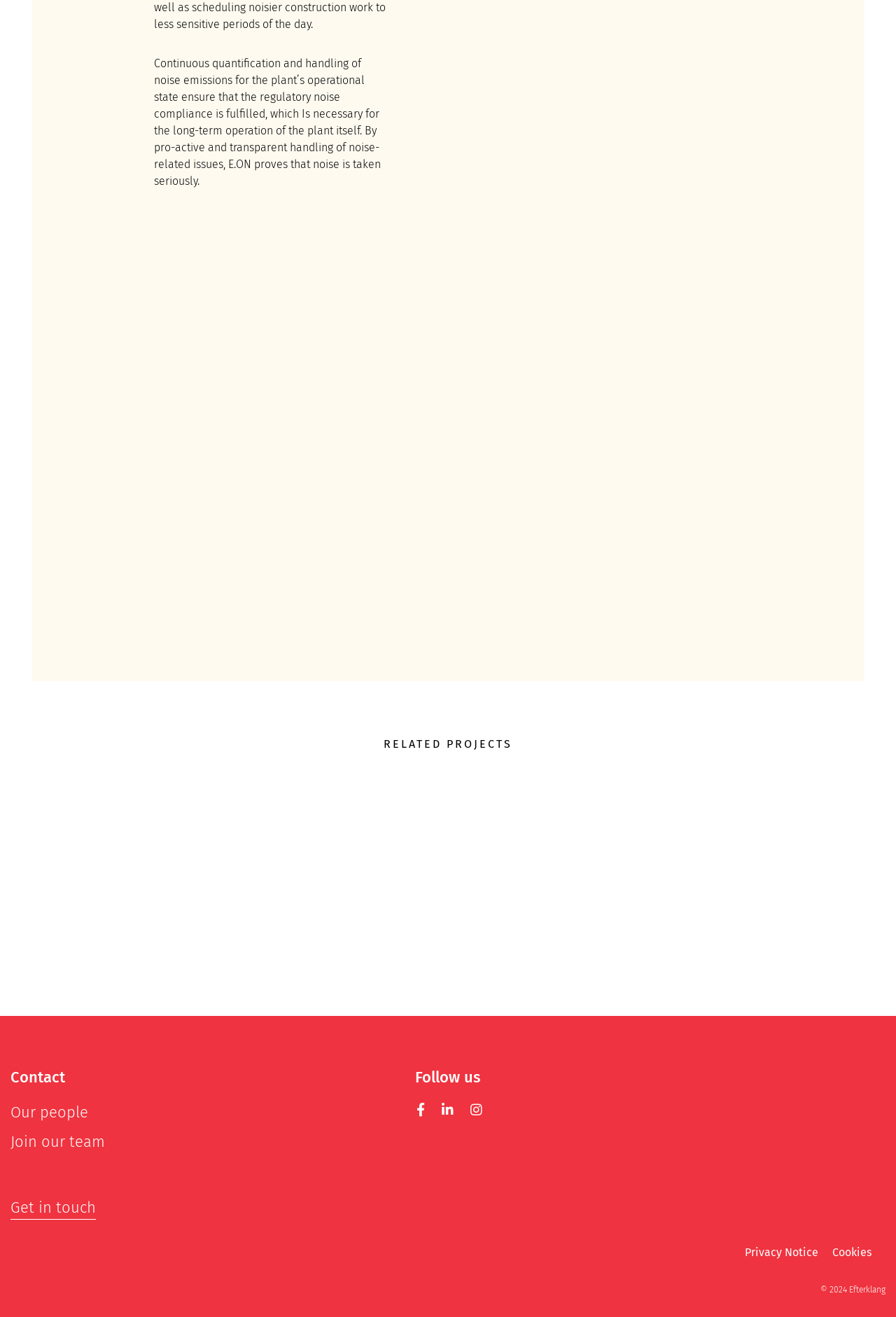Find the UI element described as: "© Creative Theme" and predict its bounding box coordinates. Ensure the coordinates are four float numbers between 0 and 1, [left, top, right, bottom].

None